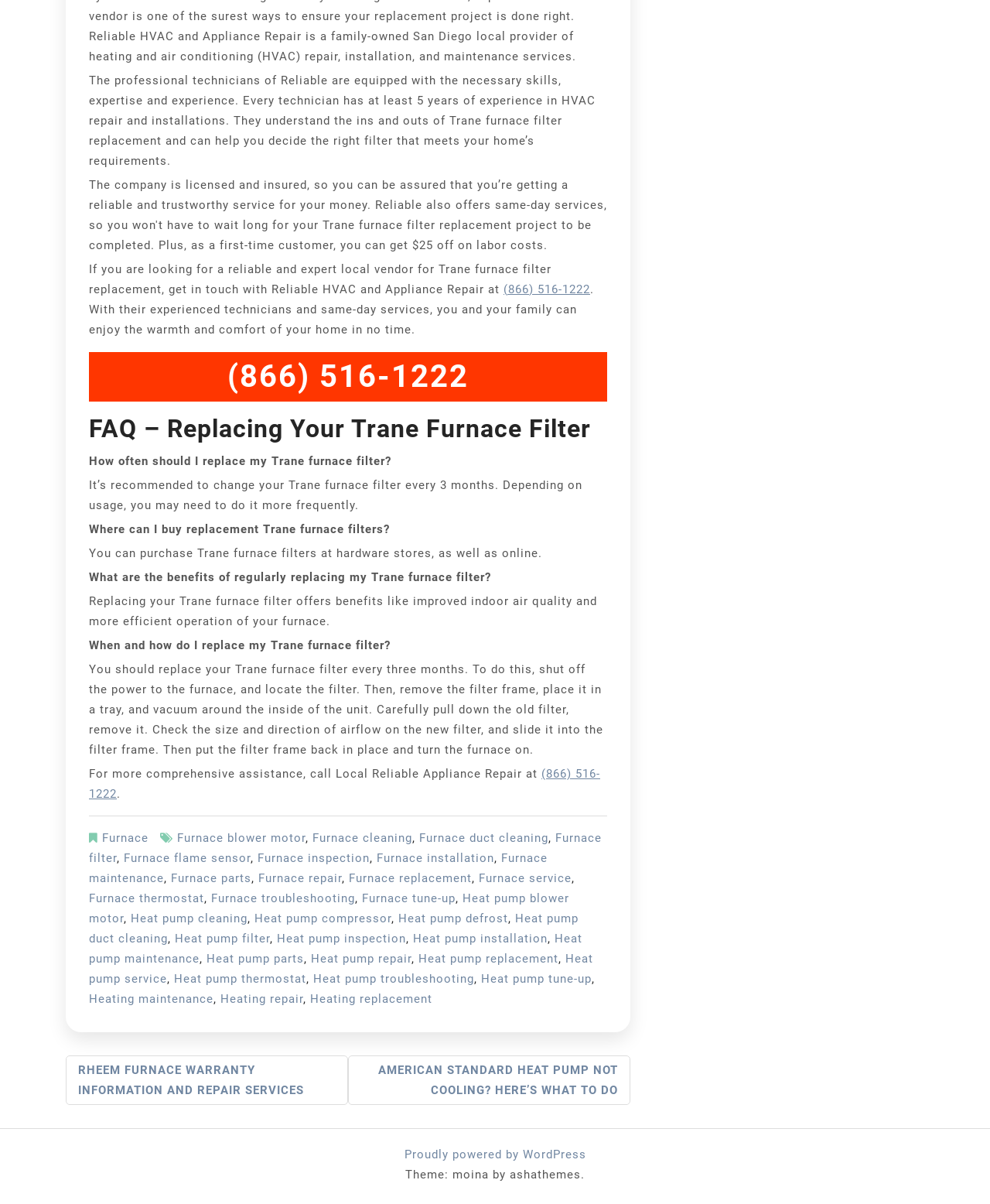Locate the bounding box coordinates of the area you need to click to fulfill this instruction: 'Get in touch with Reliable HVAC and Appliance Repair for Trane furnace filter replacement'. The coordinates must be in the form of four float numbers ranging from 0 to 1: [left, top, right, bottom].

[0.509, 0.234, 0.596, 0.246]